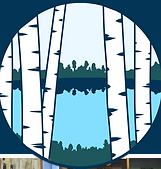Give a one-word or phrase response to the following question: What is the dominant color palette of the logo?

Blues and greens